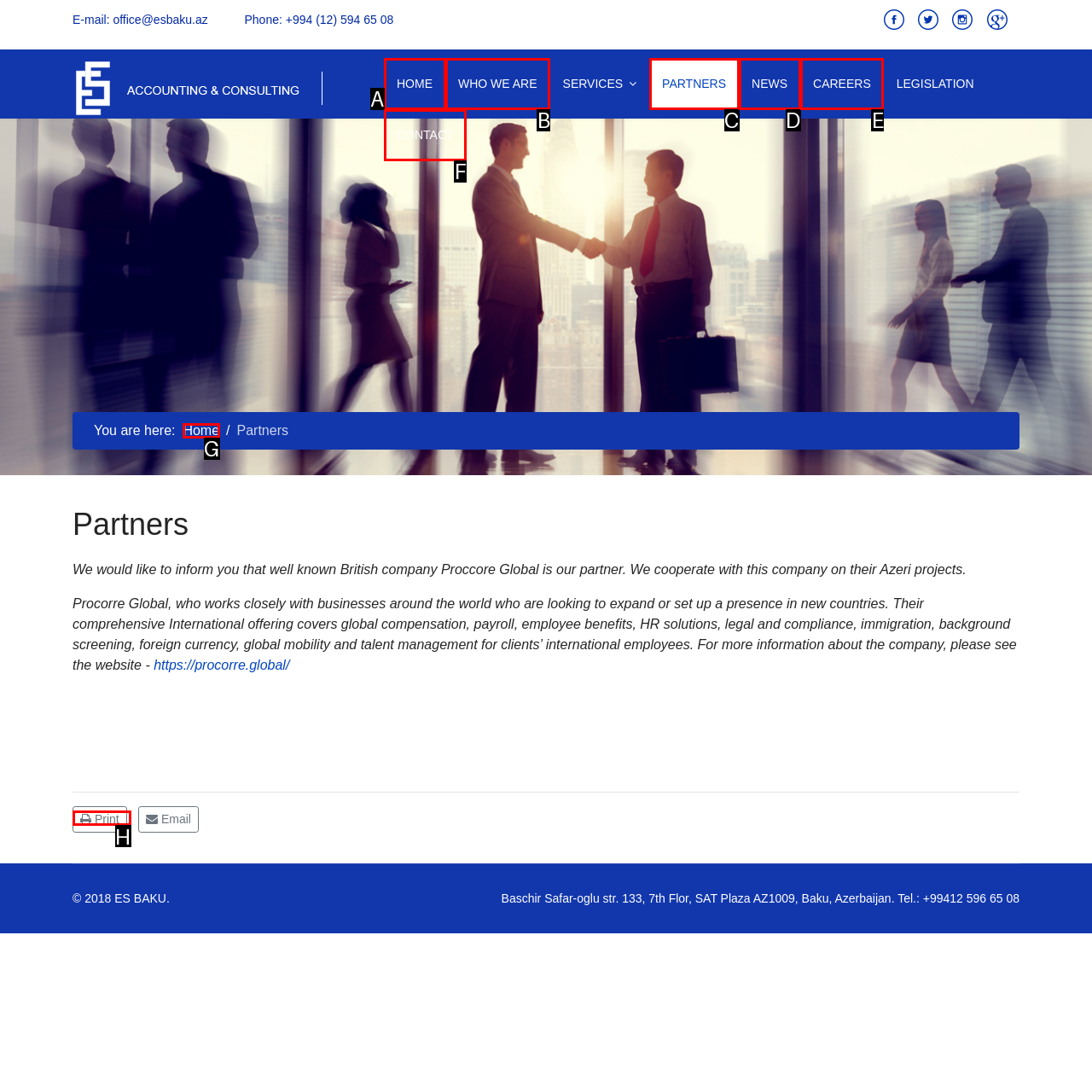From the given choices, determine which HTML element aligns with the description: Who We Are Respond with the letter of the appropriate option.

B